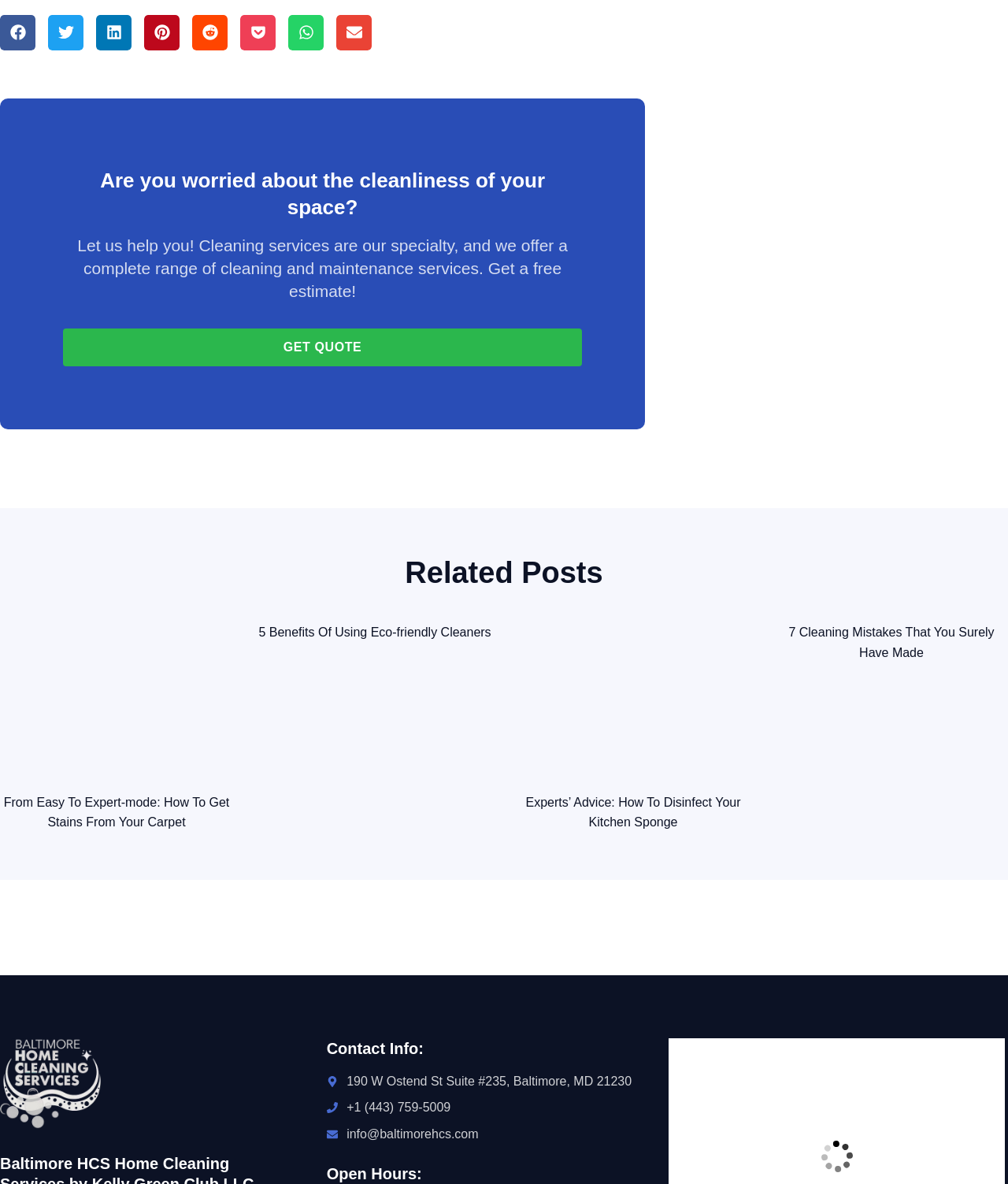Determine the bounding box coordinates of the clickable element to achieve the following action: 'Call +1 (443) 759-5009'. Provide the coordinates as four float values between 0 and 1, formatted as [left, top, right, bottom].

[0.324, 0.927, 0.632, 0.944]